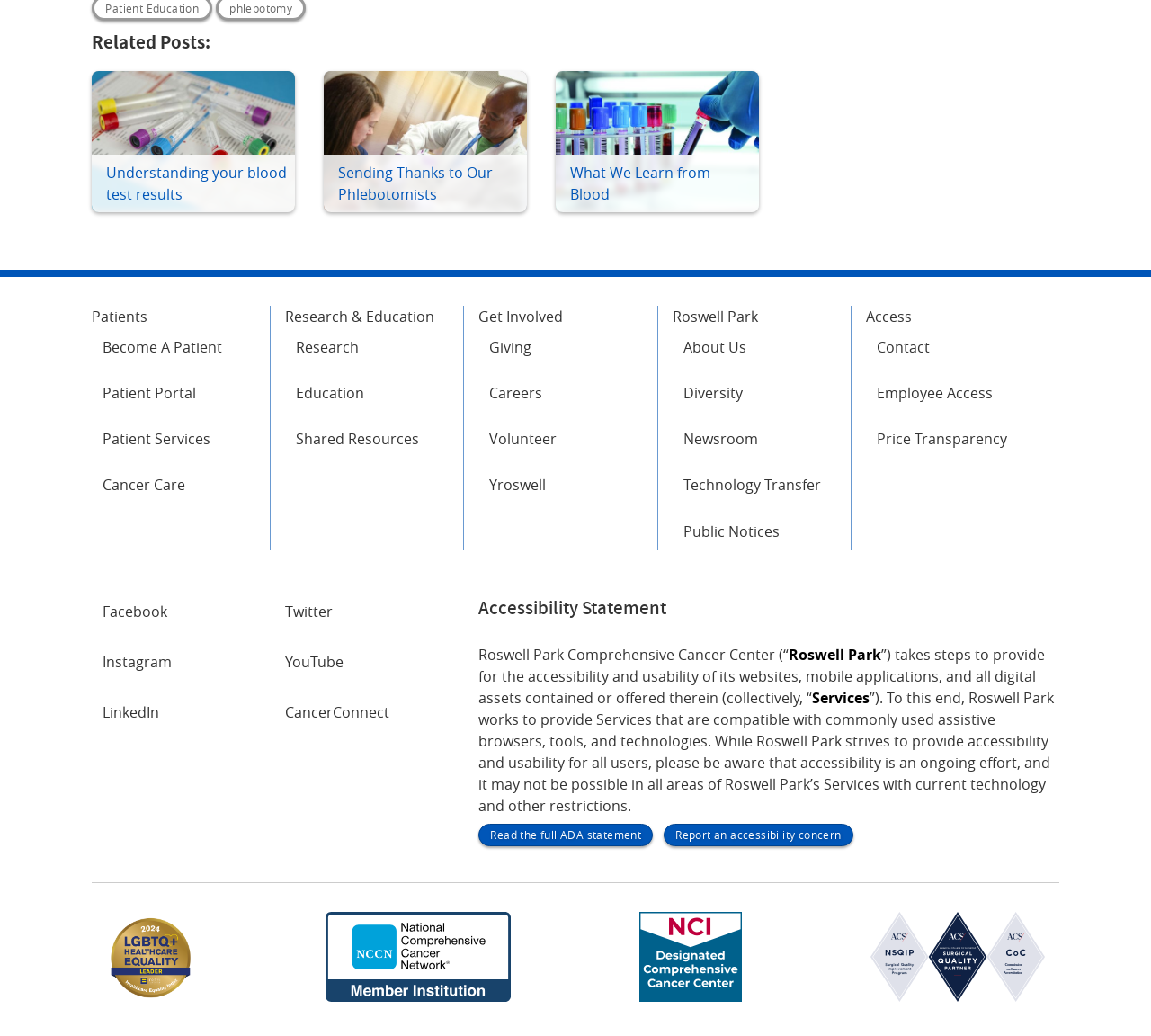Determine the bounding box coordinates for the area that should be clicked to carry out the following instruction: "Click on 'Understanding your blood test results'".

[0.08, 0.069, 0.257, 0.205]